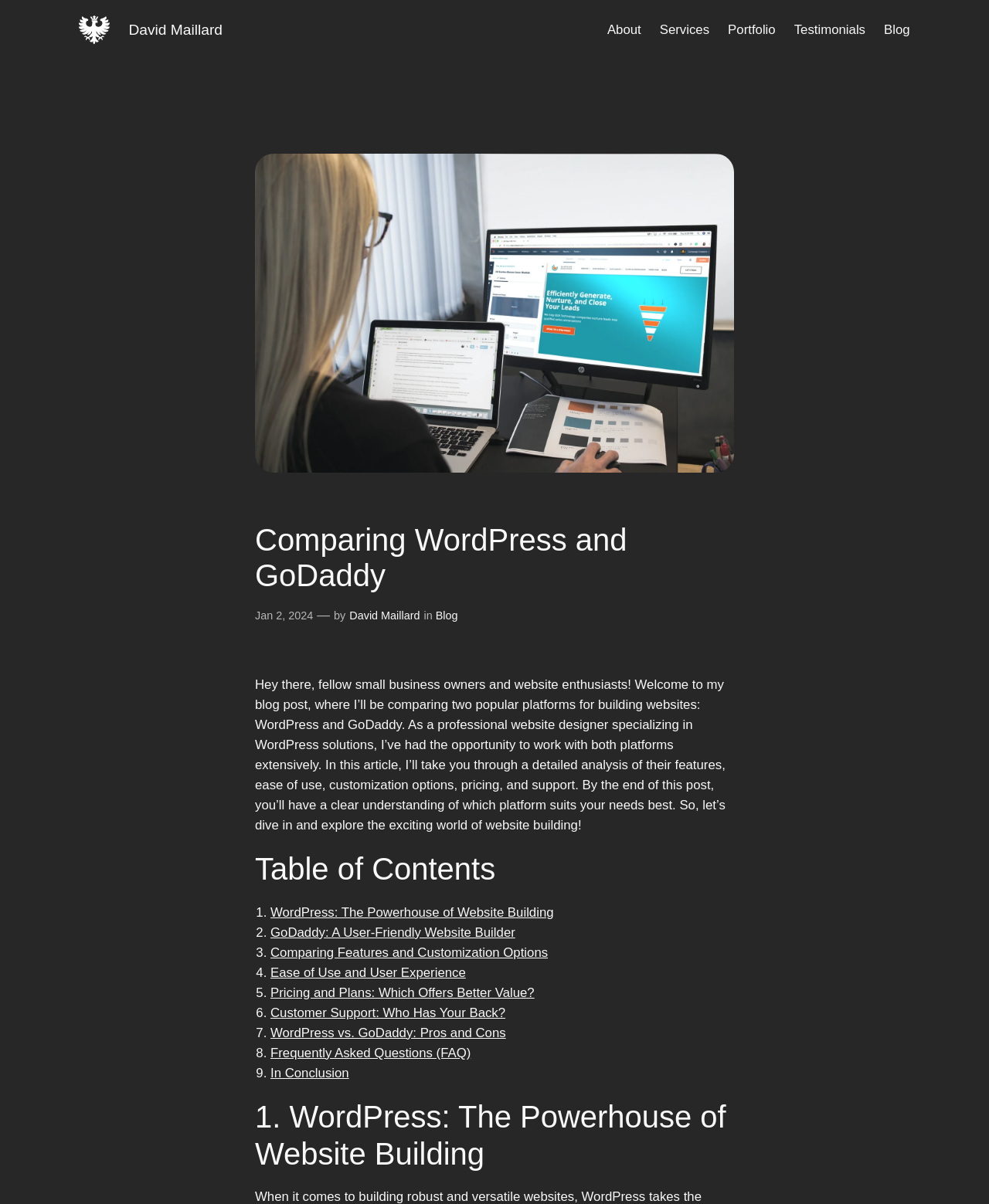Identify the bounding box coordinates of the region that needs to be clicked to carry out this instruction: "Click on the 'About' link in the menu". Provide these coordinates as four float numbers ranging from 0 to 1, i.e., [left, top, right, bottom].

[0.614, 0.016, 0.648, 0.033]